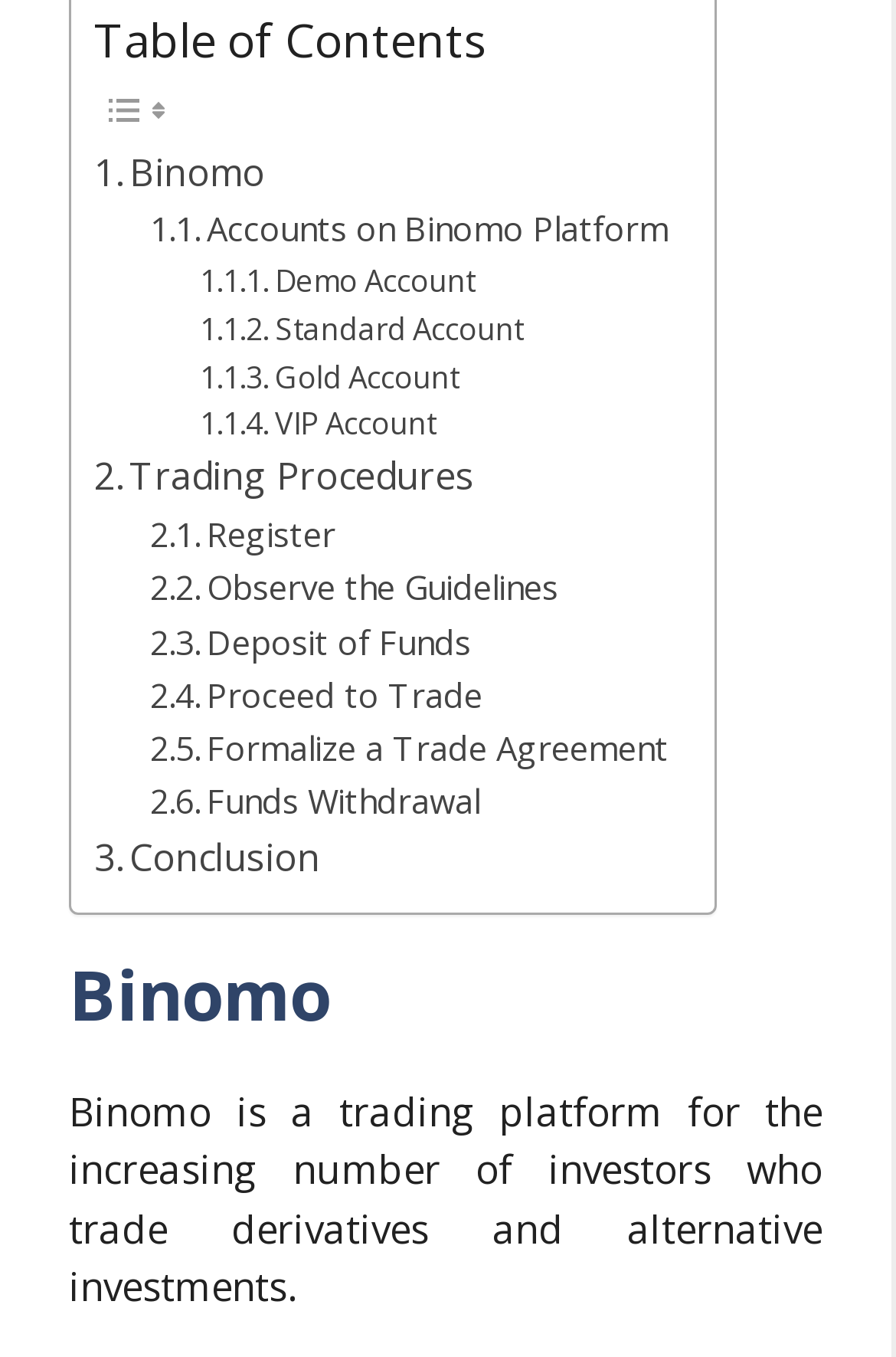Please provide a brief answer to the question using only one word or phrase: 
What is the final step in the trading process on Binomo?

Funds Withdrawal